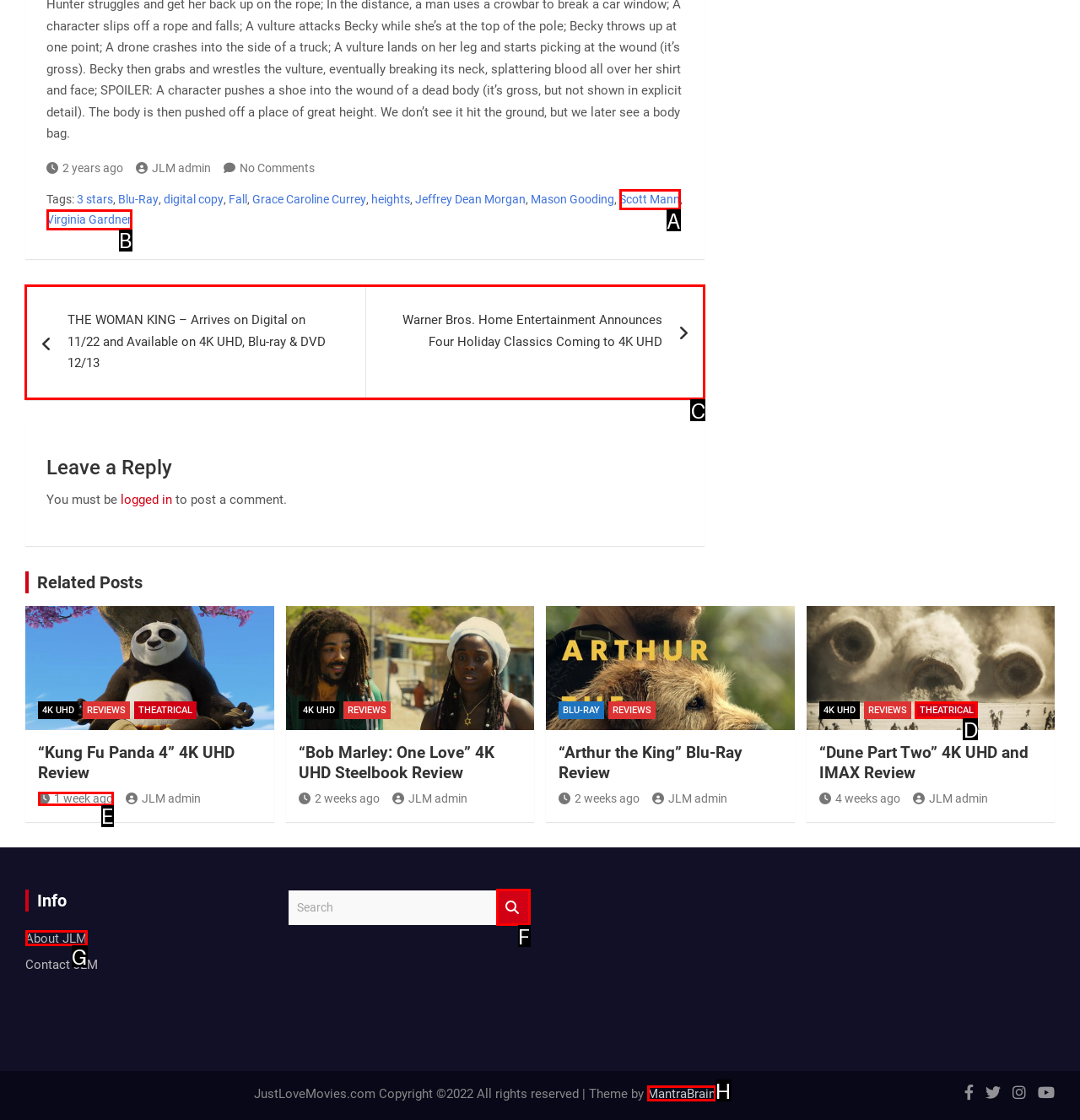Identify the correct UI element to click on to achieve the task: Click on the 'Posts' navigation. Provide the letter of the appropriate element directly from the available choices.

C